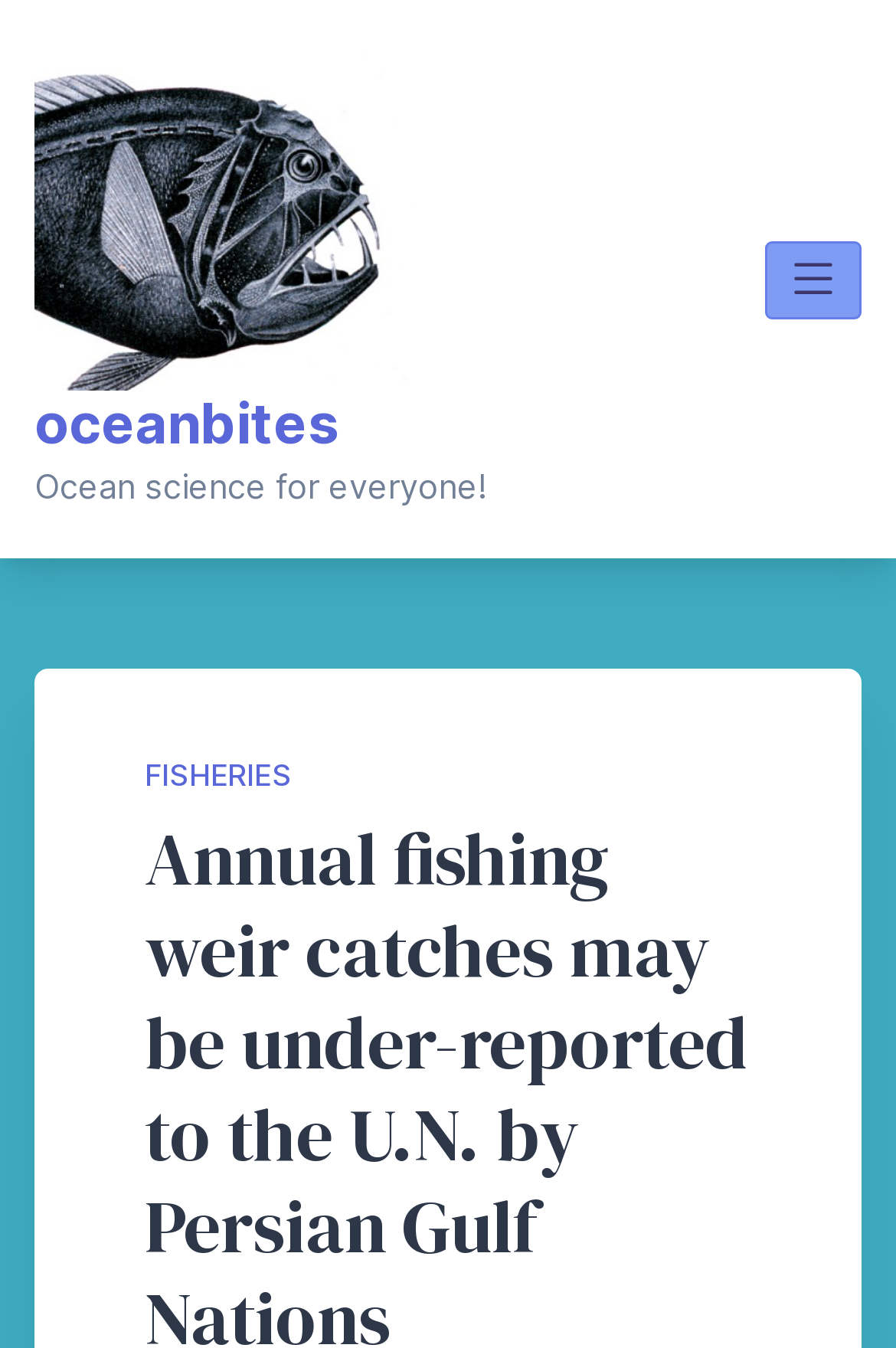Find and provide the bounding box coordinates for the UI element described here: "Fisheries". The coordinates should be given as four float numbers between 0 and 1: [left, top, right, bottom].

[0.162, 0.563, 0.325, 0.588]